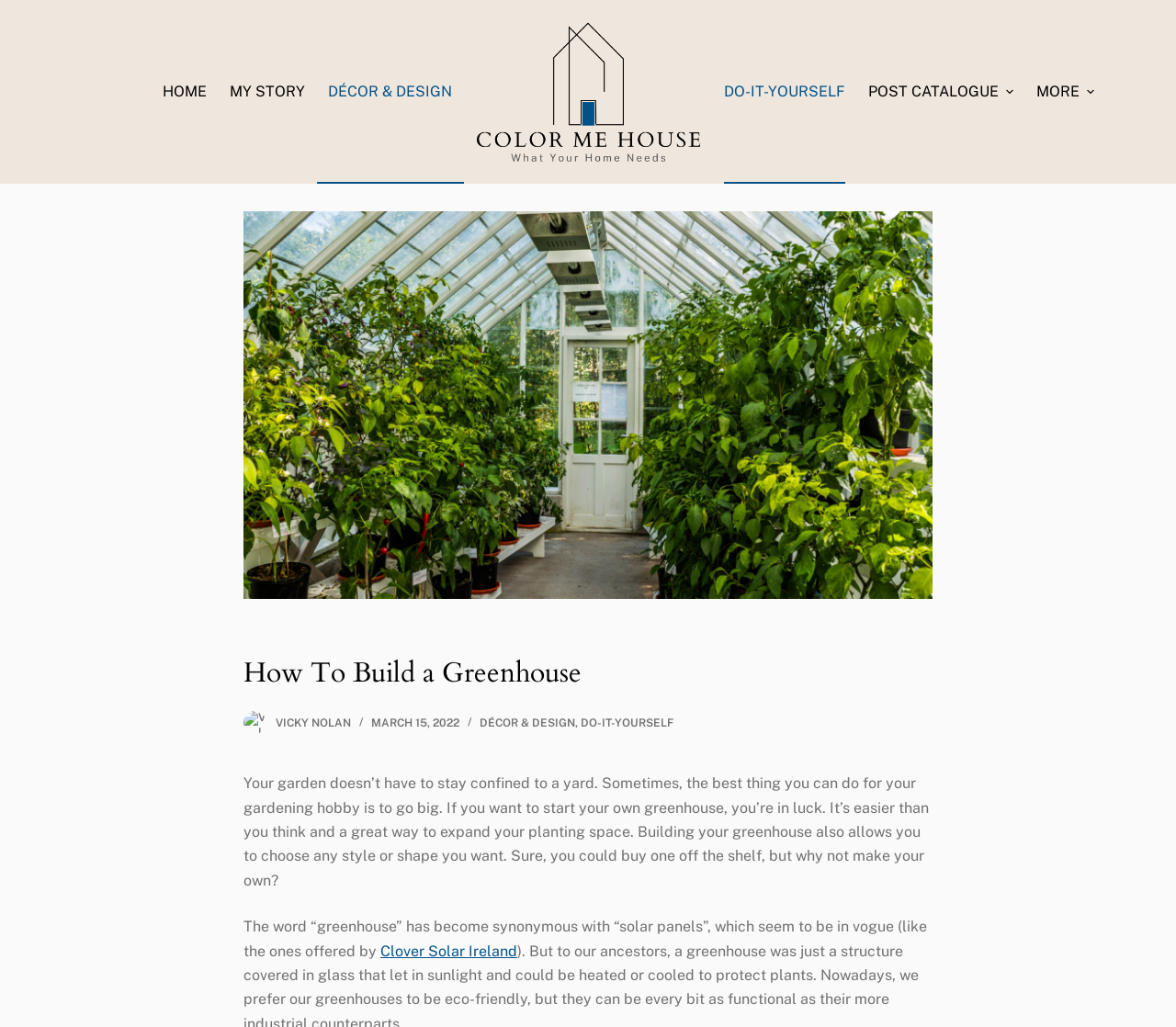Find the bounding box coordinates of the element you need to click on to perform this action: 'Click on the 'DÉCOR & DESIGN' link'. The coordinates should be represented by four float values between 0 and 1, in the format [left, top, right, bottom].

[0.269, 0.0, 0.394, 0.179]